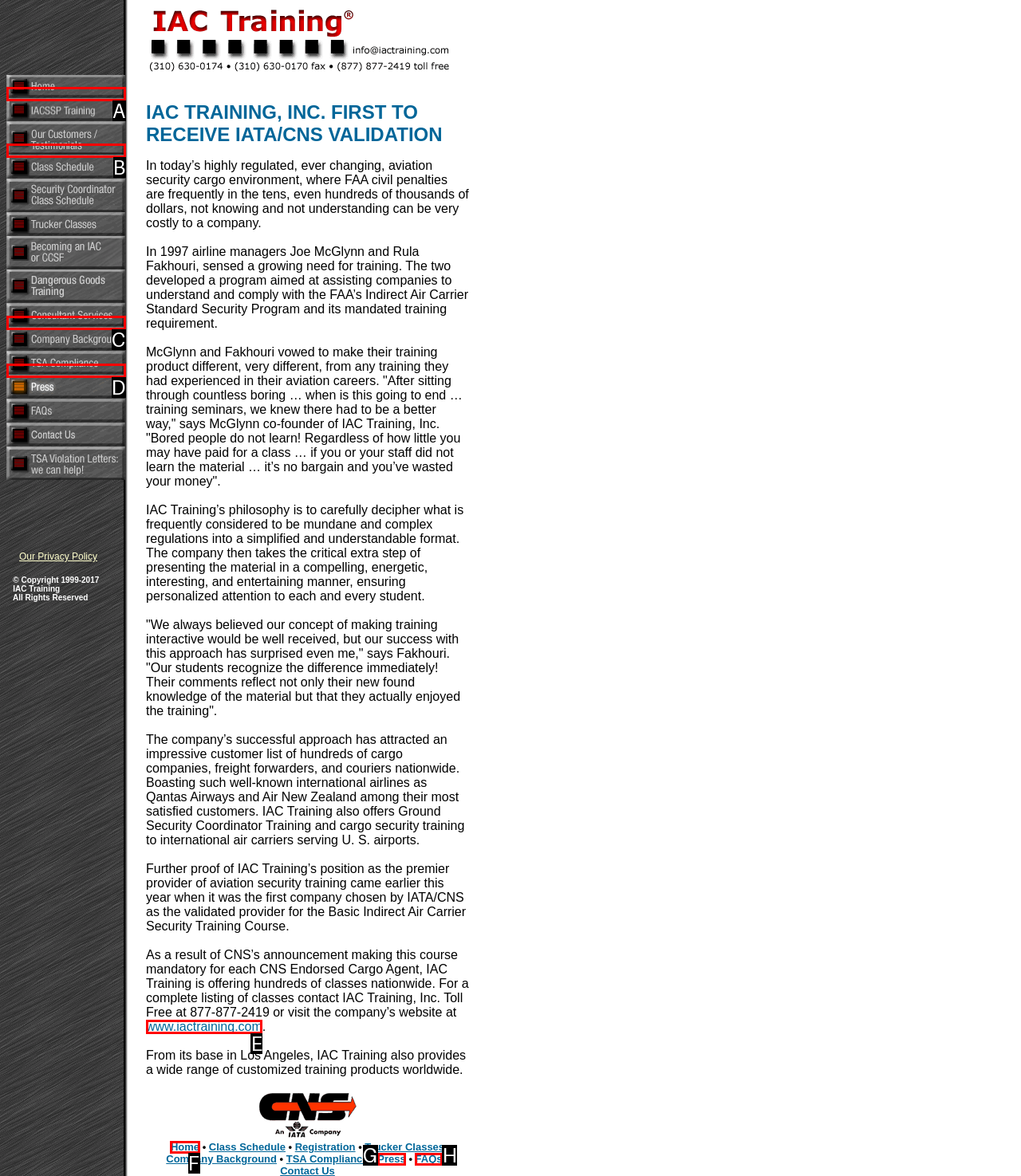Choose the option that aligns with the description: www.iactraining.com
Respond with the letter of the chosen option directly.

E